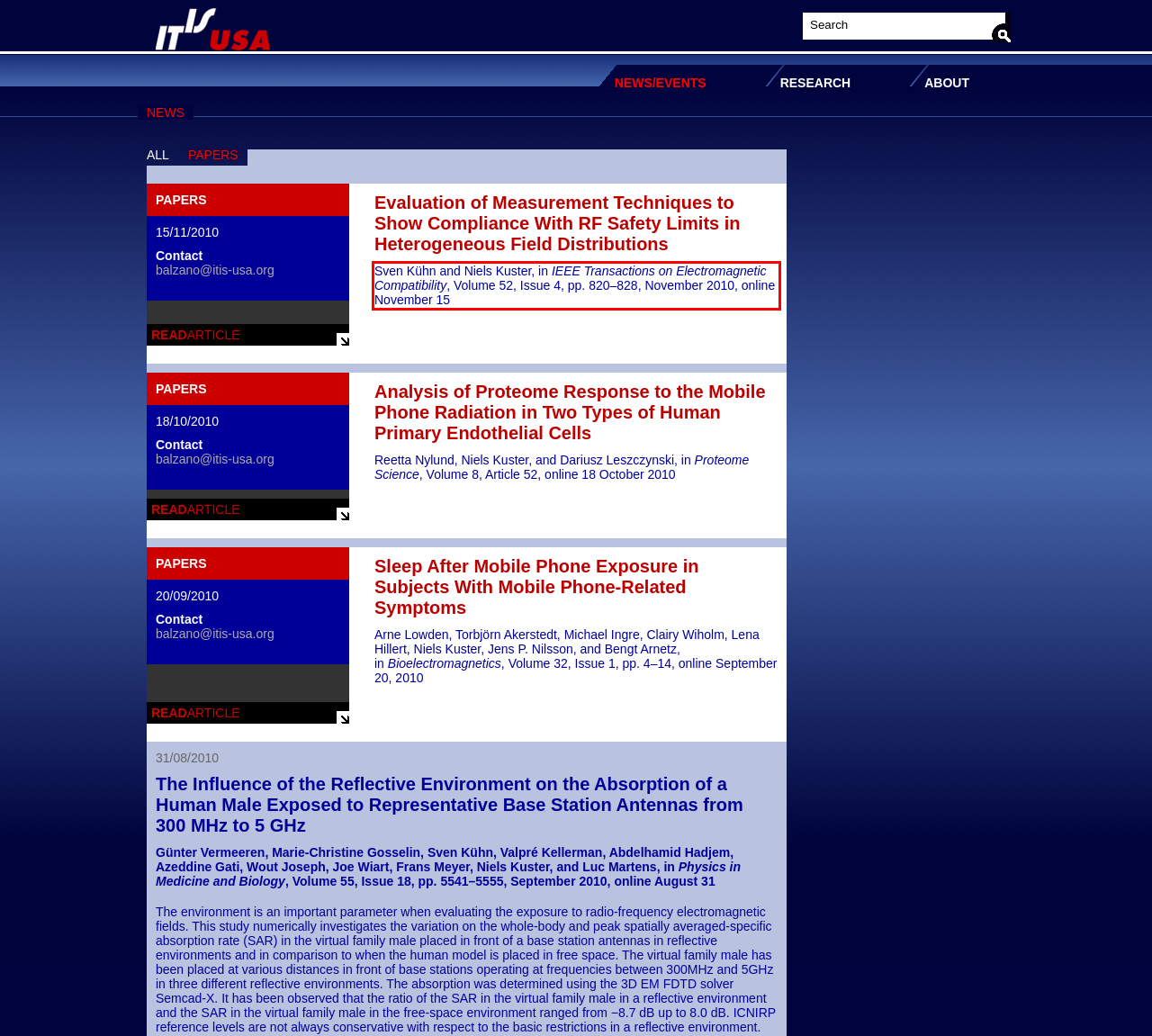Given a screenshot of a webpage, locate the red bounding box and extract the text it encloses.

Sven Kühn and Niels Kuster, in IEEE Transactions on Electromagnetic Compatibility, Volume 52, Issue 4, pp. 820–828, November 2010, online November 15